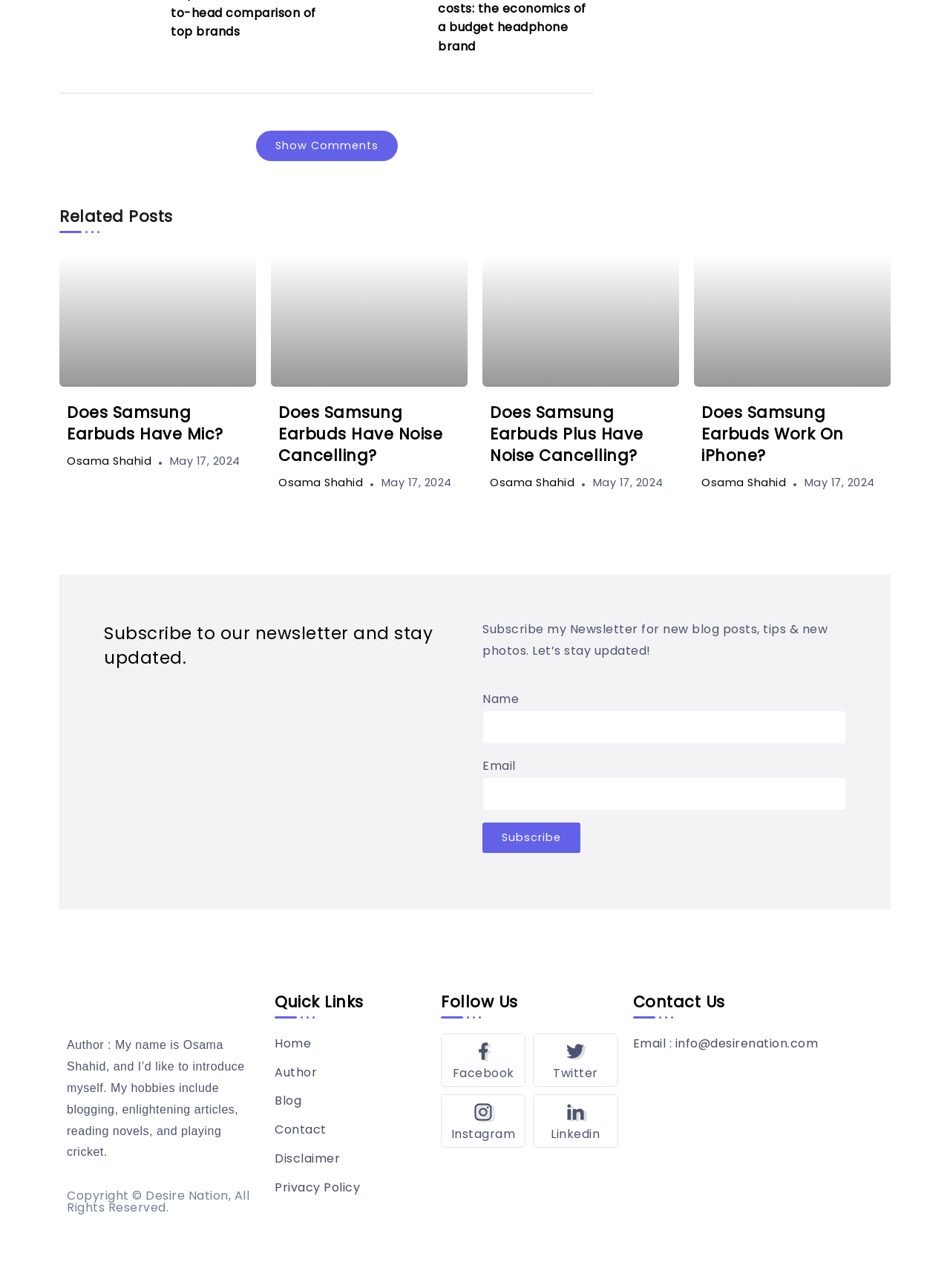Answer with a single word or phrase: 
What social media platforms are available for following?

Facebook, Twitter, Instagram, Linkedin